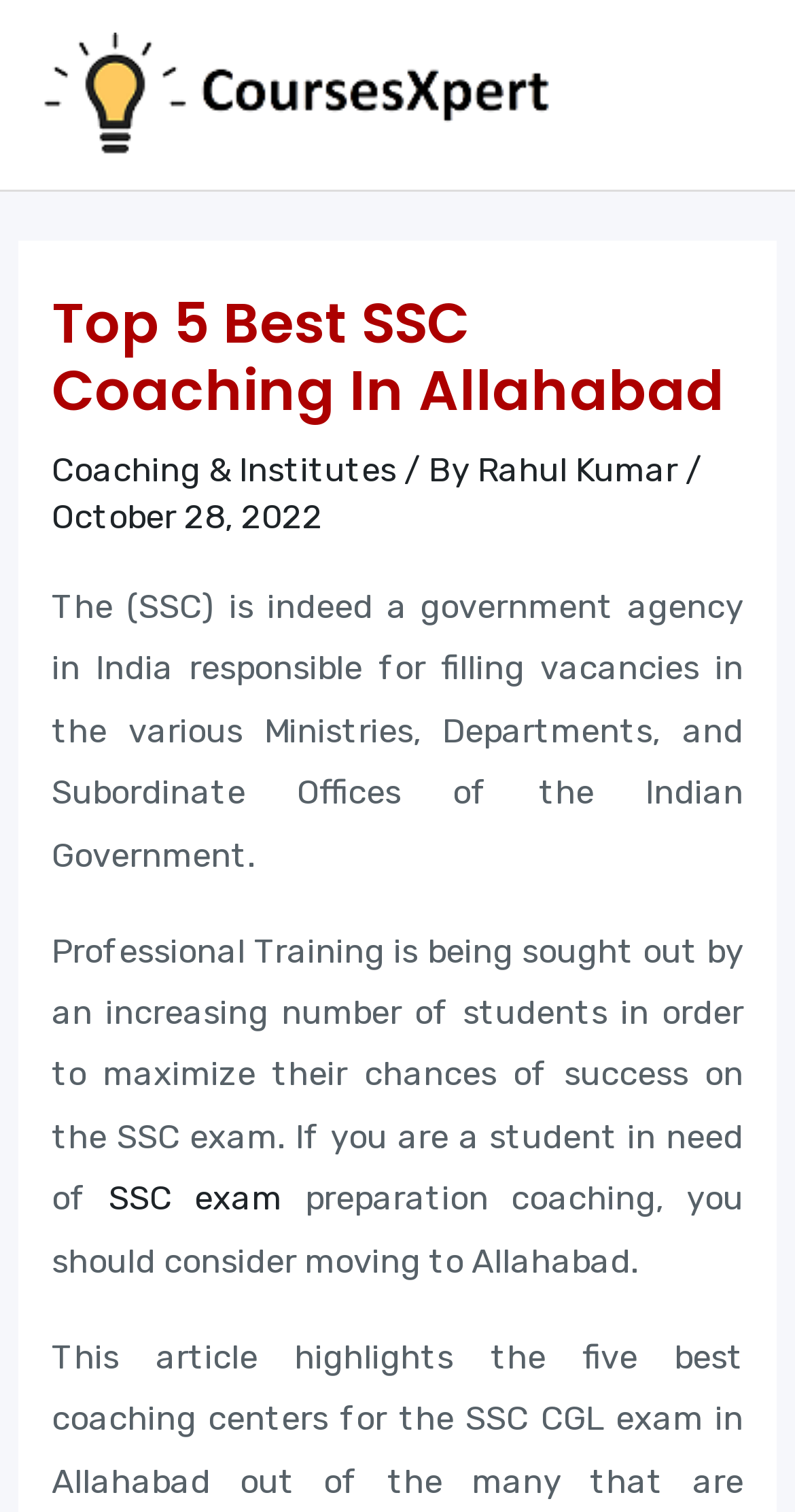Kindly respond to the following question with a single word or a brief phrase: 
Who wrote the article?

Rahul Kumar